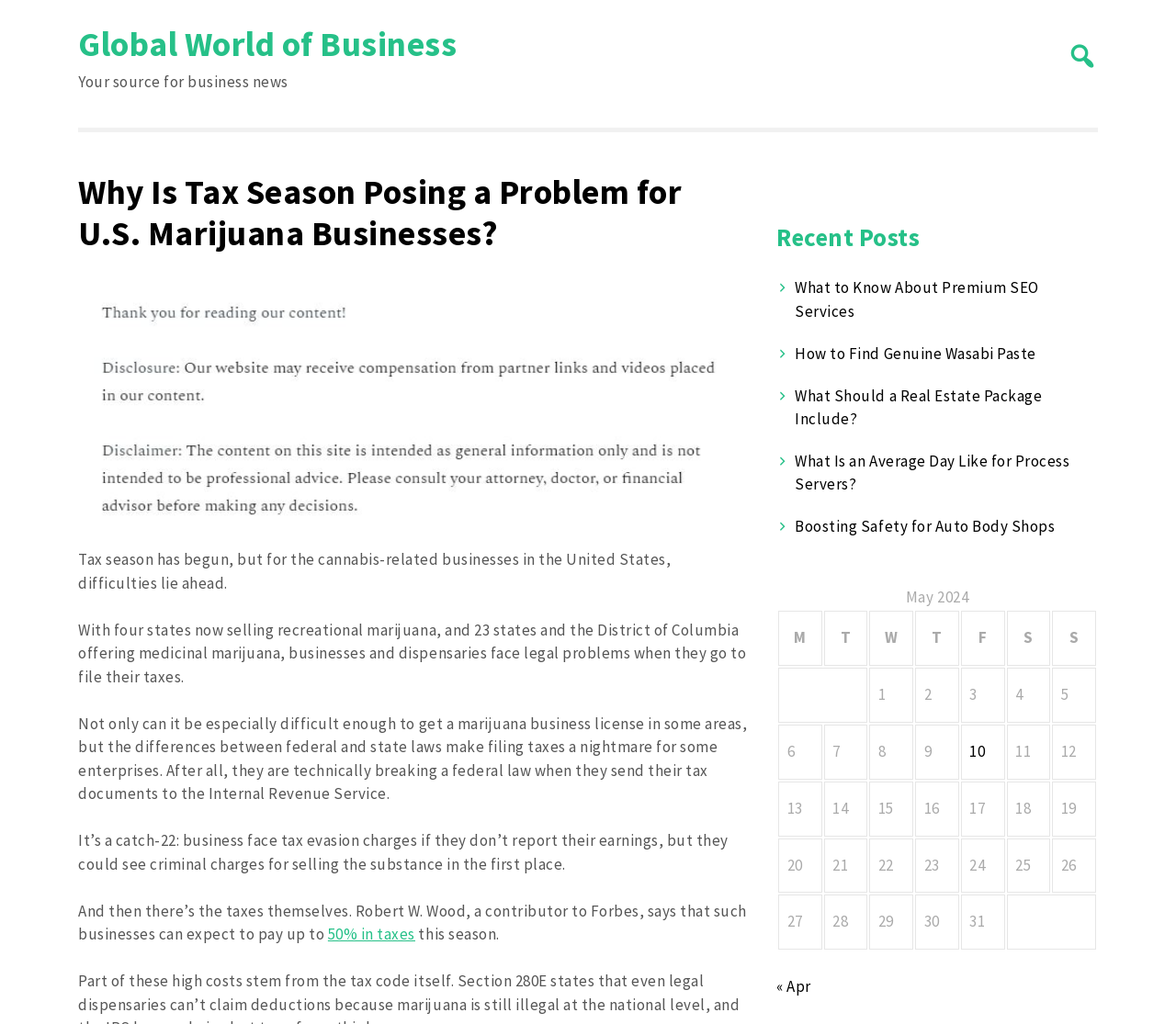Please find the bounding box coordinates of the element that needs to be clicked to perform the following instruction: "Read the article 'Why Is Tax Season Posing a Problem for U.S. Marijuana Businesses?'". The bounding box coordinates should be four float numbers between 0 and 1, represented as [left, top, right, bottom].

[0.066, 0.168, 0.637, 0.248]